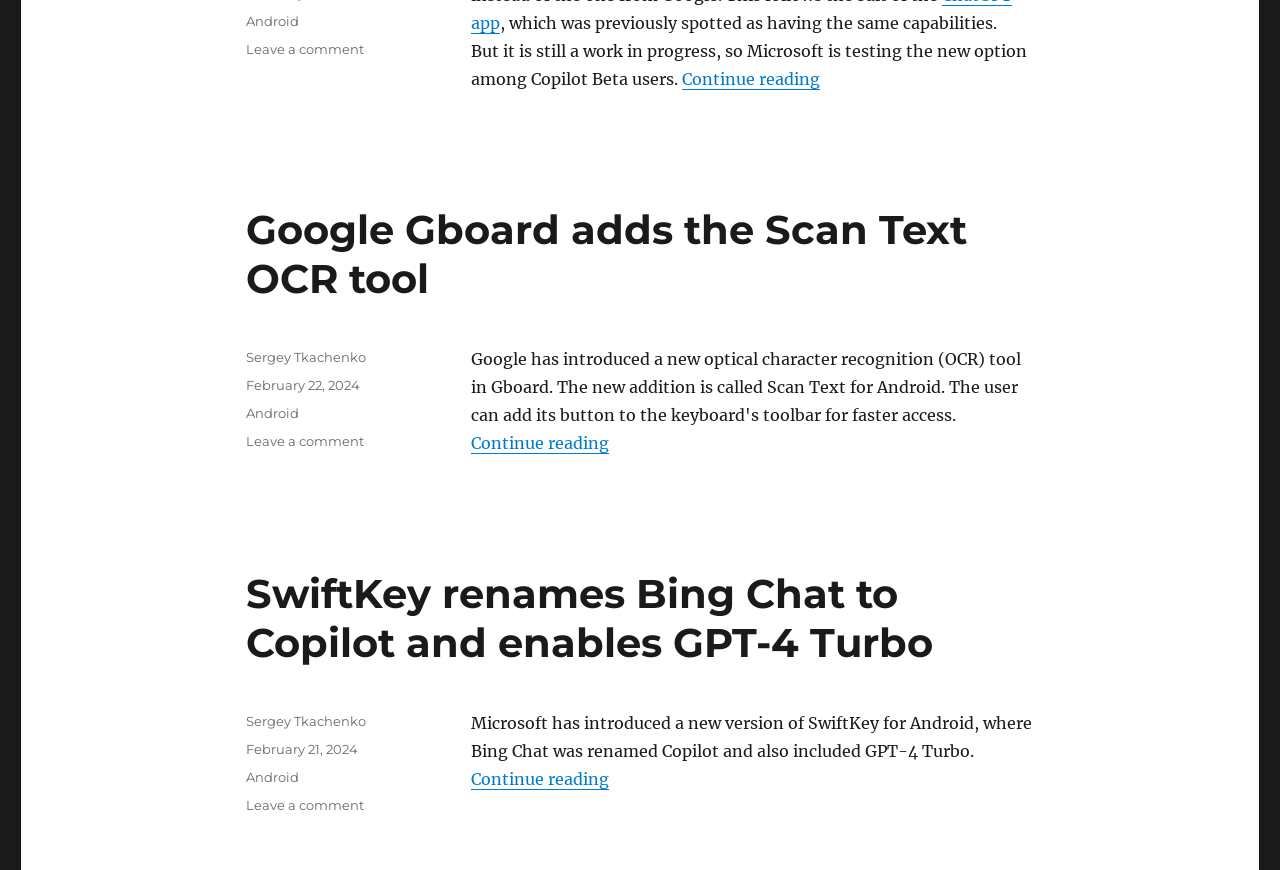Identify the bounding box coordinates of the element to click to follow this instruction: 'Read more about Copilot replacing Google Assistant on Android'. Ensure the coordinates are four float values between 0 and 1, provided as [left, top, right, bottom].

[0.533, 0.079, 0.641, 0.102]